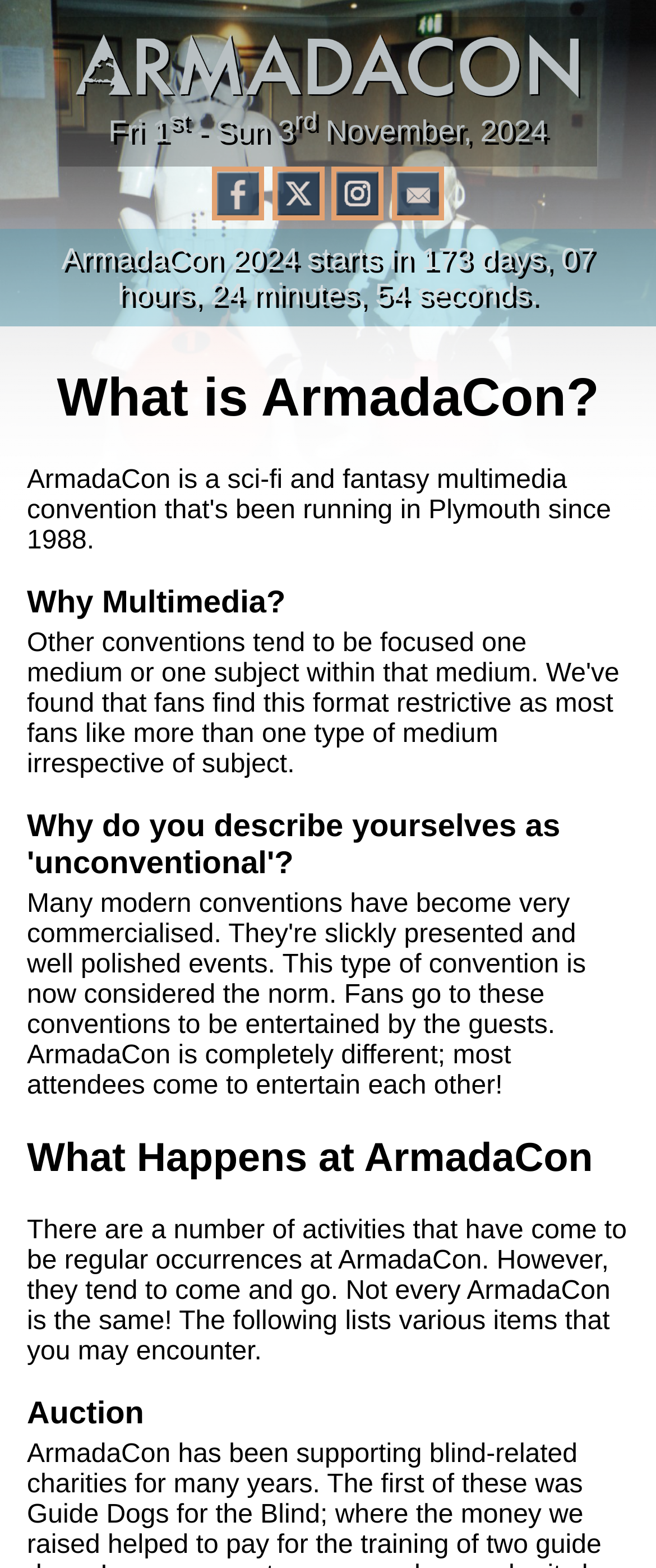Could you please study the image and provide a detailed answer to the question:
What type of event is ArmadaCon?

I inferred that ArmadaCon is a convention because of the name and the content on the page, which suggests a gathering or event with various activities.